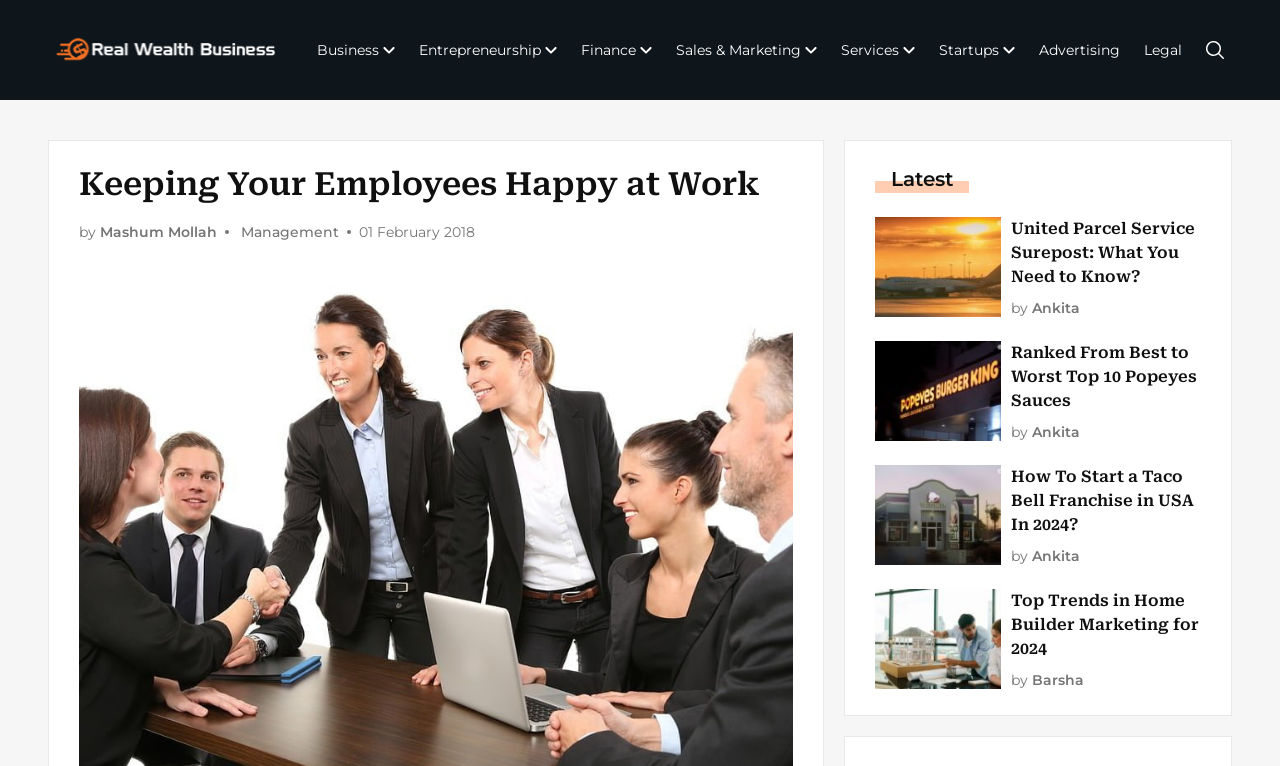Refer to the image and offer a detailed explanation in response to the question: What is the topic of the image with the caption 'Home Builder Marketing'?

The image with the caption 'Home Builder Marketing' is related to marketing, specifically in the context of home builders, as indicated by the caption and the article title 'Top Trends in Home Builder Marketing for 2024'.